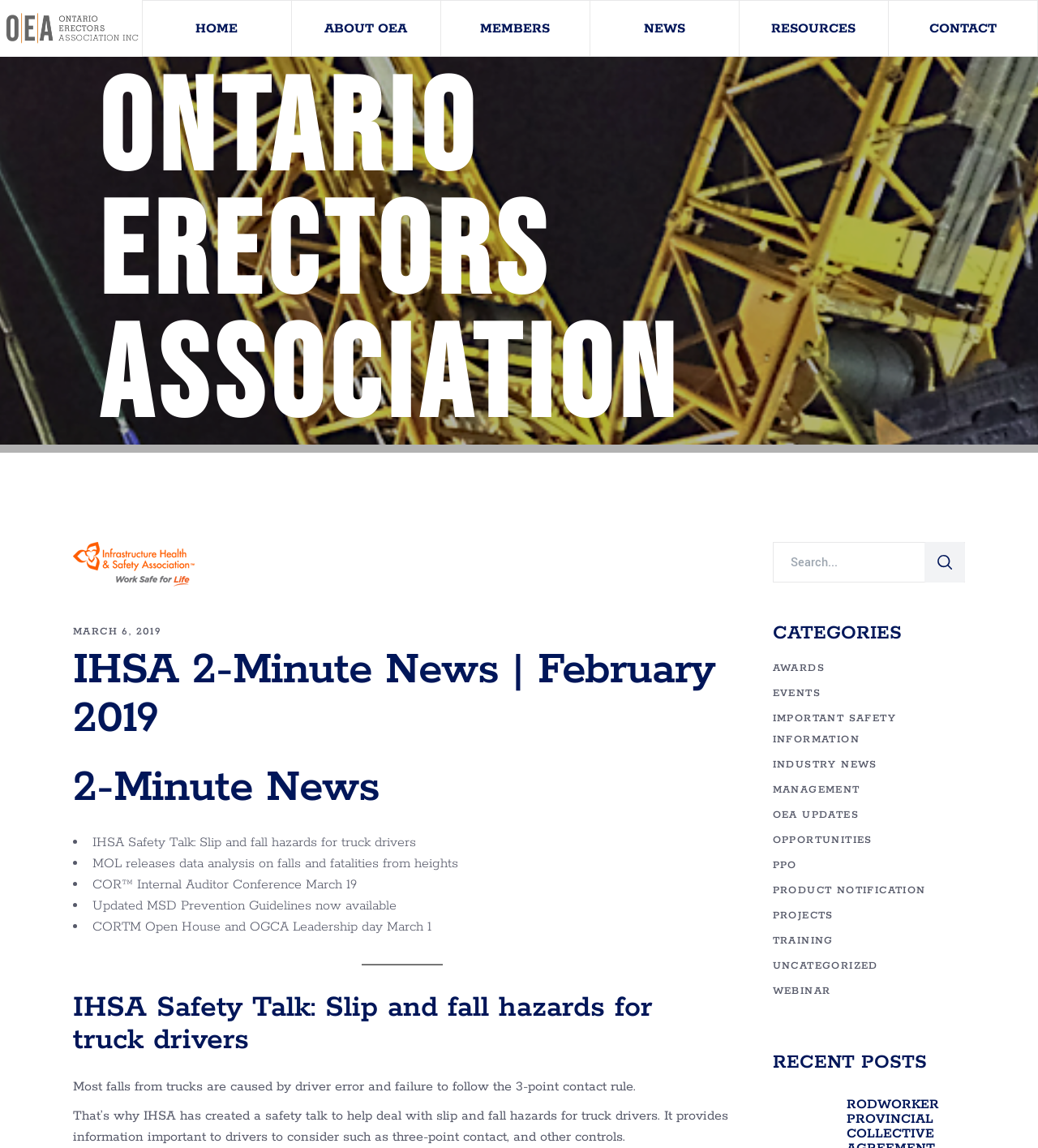Determine the bounding box for the UI element as described: "name="s" placeholder="Search..." title="Search for:"". The coordinates should be represented as four float numbers between 0 and 1, formatted as [left, top, right, bottom].

[0.745, 0.473, 0.89, 0.507]